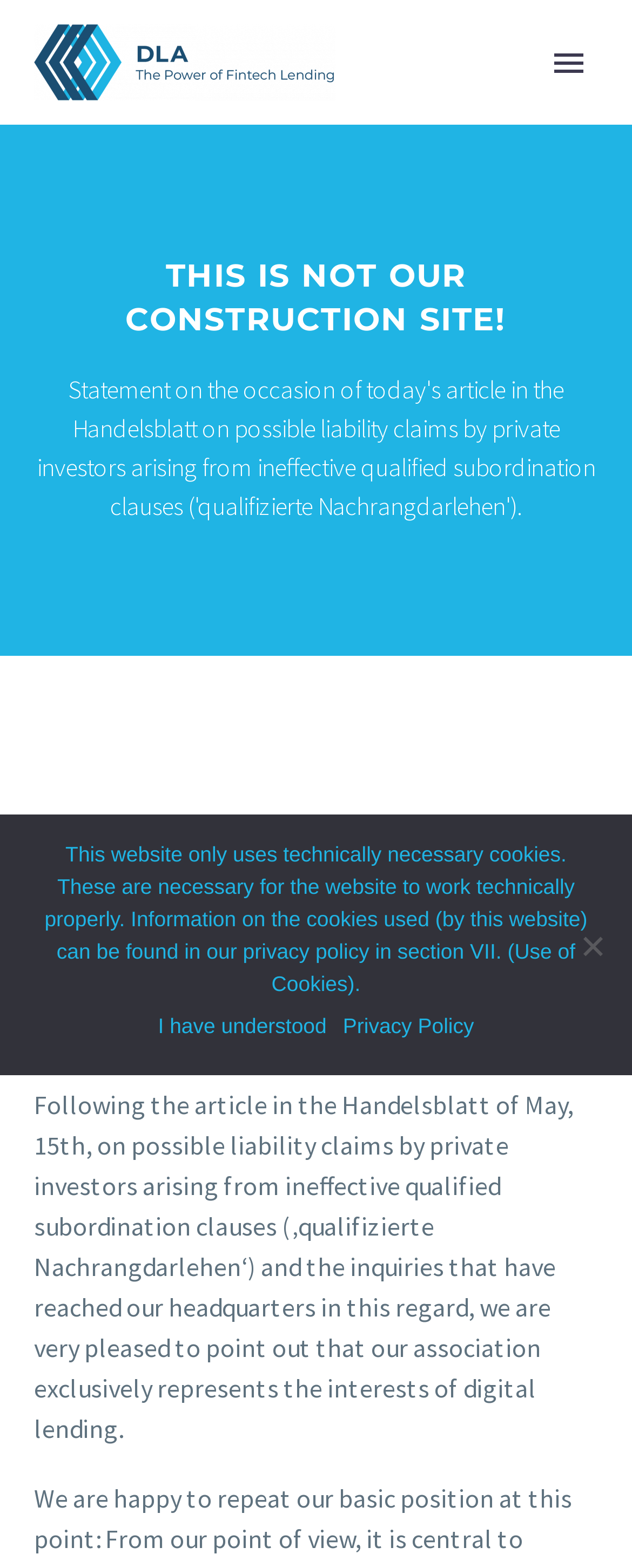Bounding box coordinates are specified in the format (top-left x, top-left y, bottom-right x, bottom-right y). All values are floating point numbers bounded between 0 and 1. Please provide the bounding box coordinate of the region this sentence describes: About

[0.056, 0.091, 0.944, 0.145]